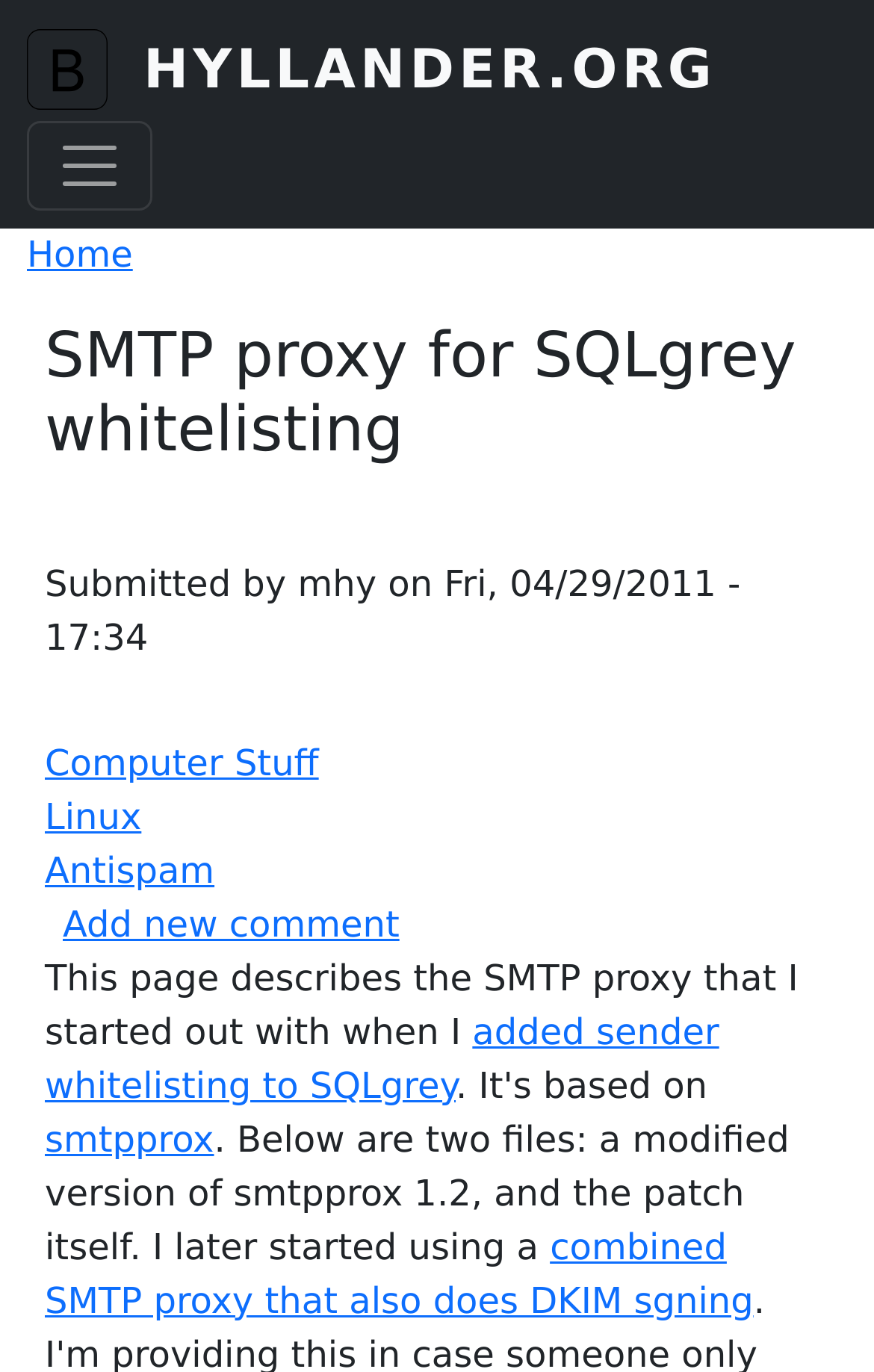Identify the bounding box coordinates of the region I need to click to complete this instruction: "go to home page".

[0.031, 0.021, 0.164, 0.08]